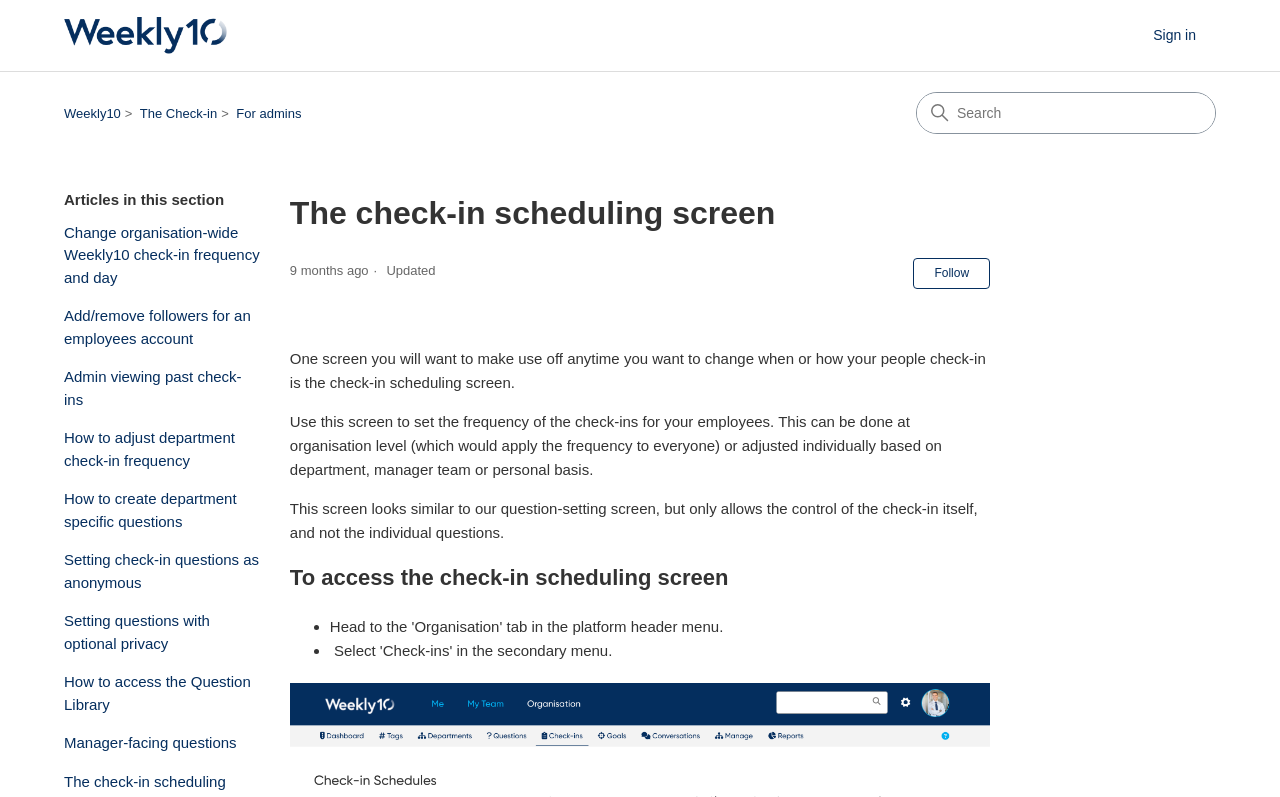Please specify the bounding box coordinates of the clickable region necessary for completing the following instruction: "Follow Article". The coordinates must consist of four float numbers between 0 and 1, i.e., [left, top, right, bottom].

[0.714, 0.324, 0.774, 0.362]